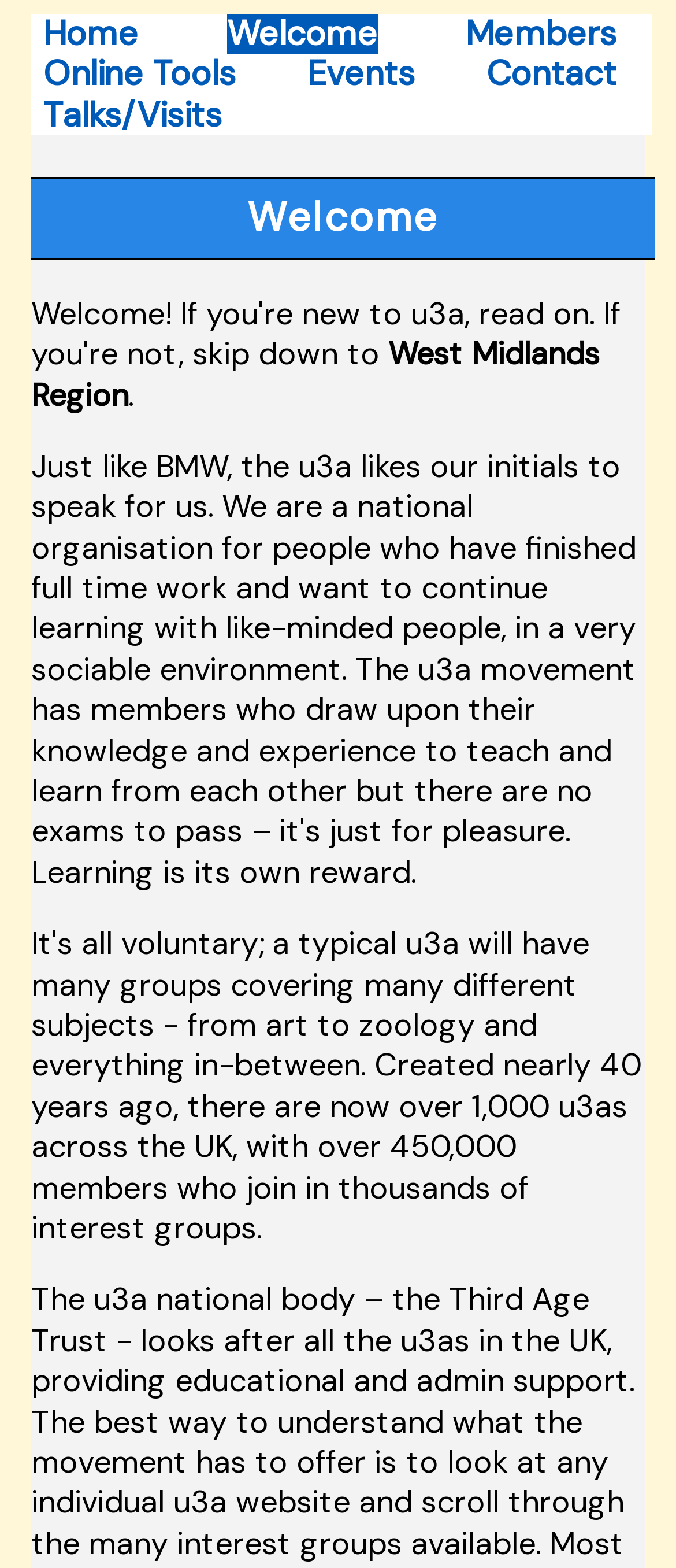Offer an extensive depiction of the webpage and its key elements.

The webpage is titled "u3a: West Midlands Region: Welcome" and has a prominent heading "Welcome" located near the top center of the page. Below the heading, there is a static text "West Midlands Region" followed by a period. 

At the top of the page, there is a row of links, including "Home", "Members", "Online Tools", "Events", "Contact", and "Talks/Visits". The links "Home" and "Talks/Visits" are positioned on the left side, while "Members" and "Contact" are on the right side. The links "Online Tools" and "Events" are situated in the middle.